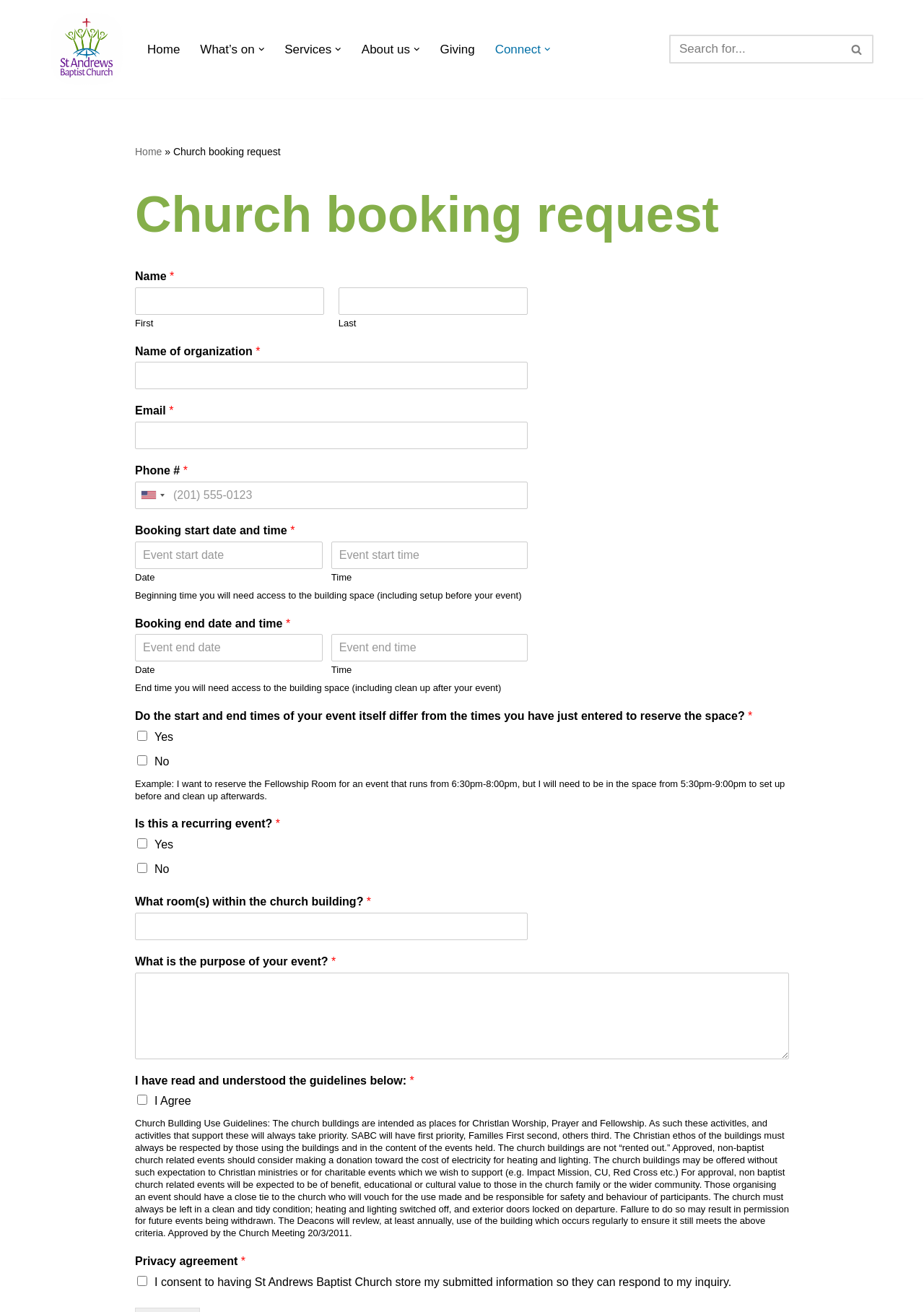Can I book a recurring event?
Provide a one-word or short-phrase answer based on the image.

Yes